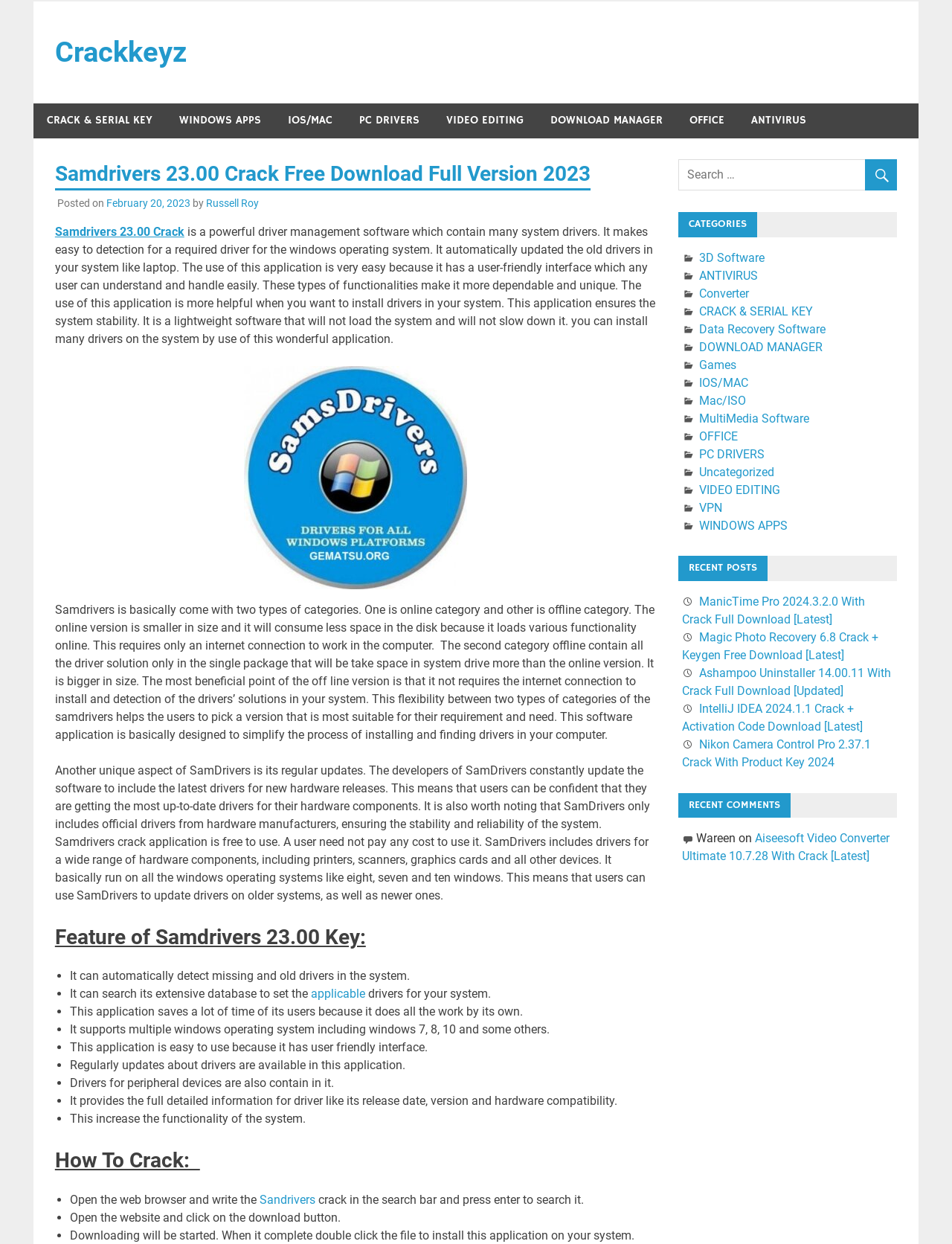Give the bounding box coordinates for the element described as: "name="s" placeholder="Search …"".

[0.712, 0.128, 0.942, 0.153]